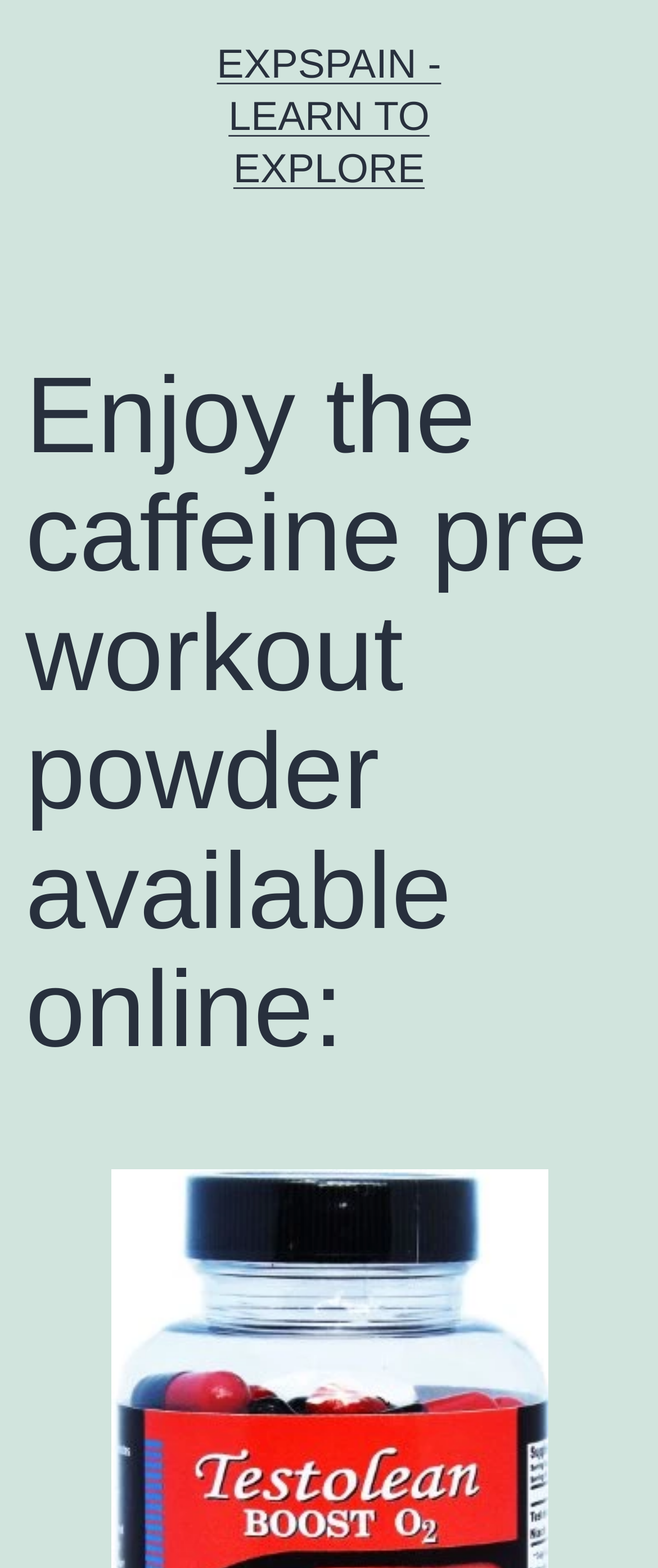Please find and generate the text of the main header of the webpage.

Enjoy the caffeine pre workout powder available online: